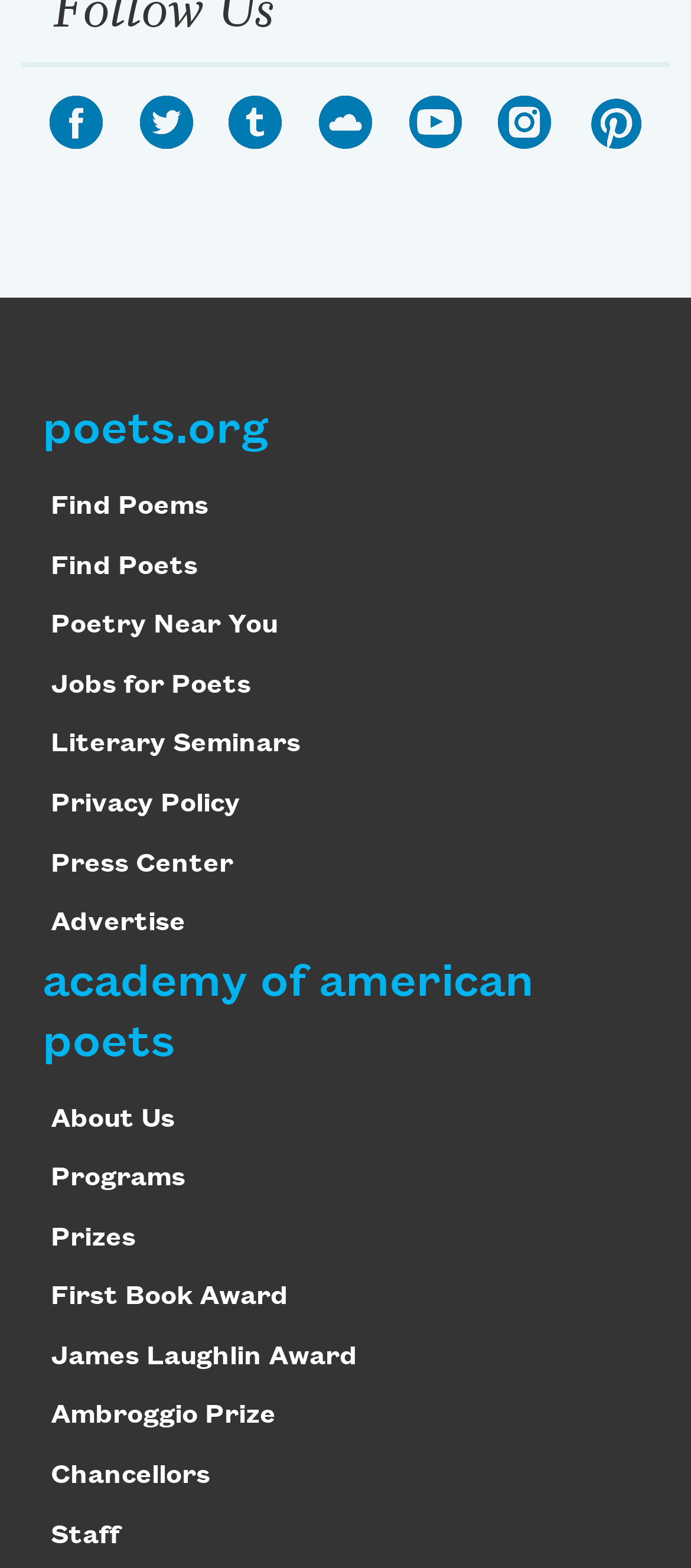Please give the bounding box coordinates of the area that should be clicked to fulfill the following instruction: "Learn about the Academy of American Poets". The coordinates should be in the format of four float numbers from 0 to 1, i.e., [left, top, right, bottom].

[0.062, 0.61, 0.772, 0.68]